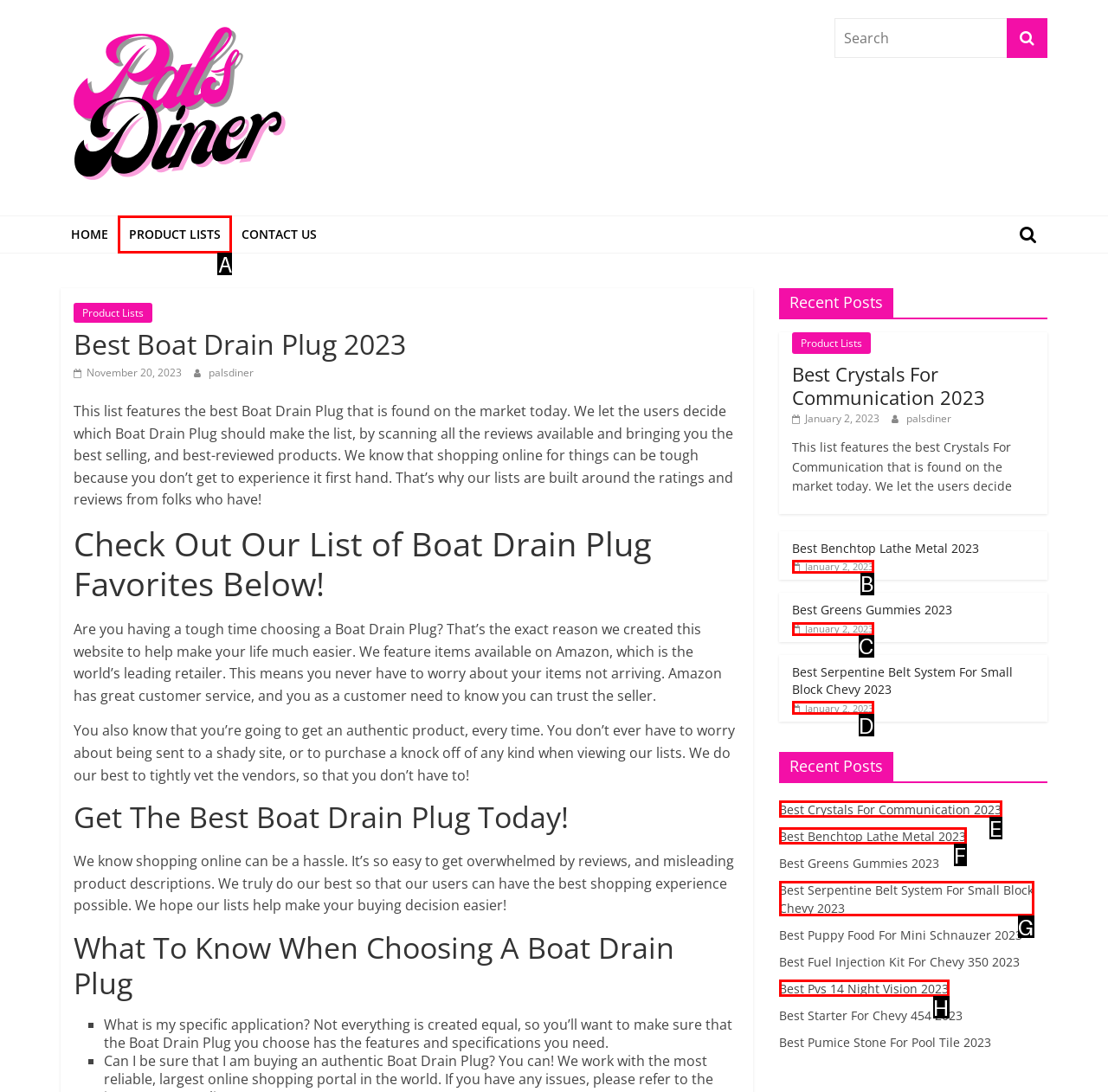Figure out which option to click to perform the following task: View product lists
Provide the letter of the correct option in your response.

A